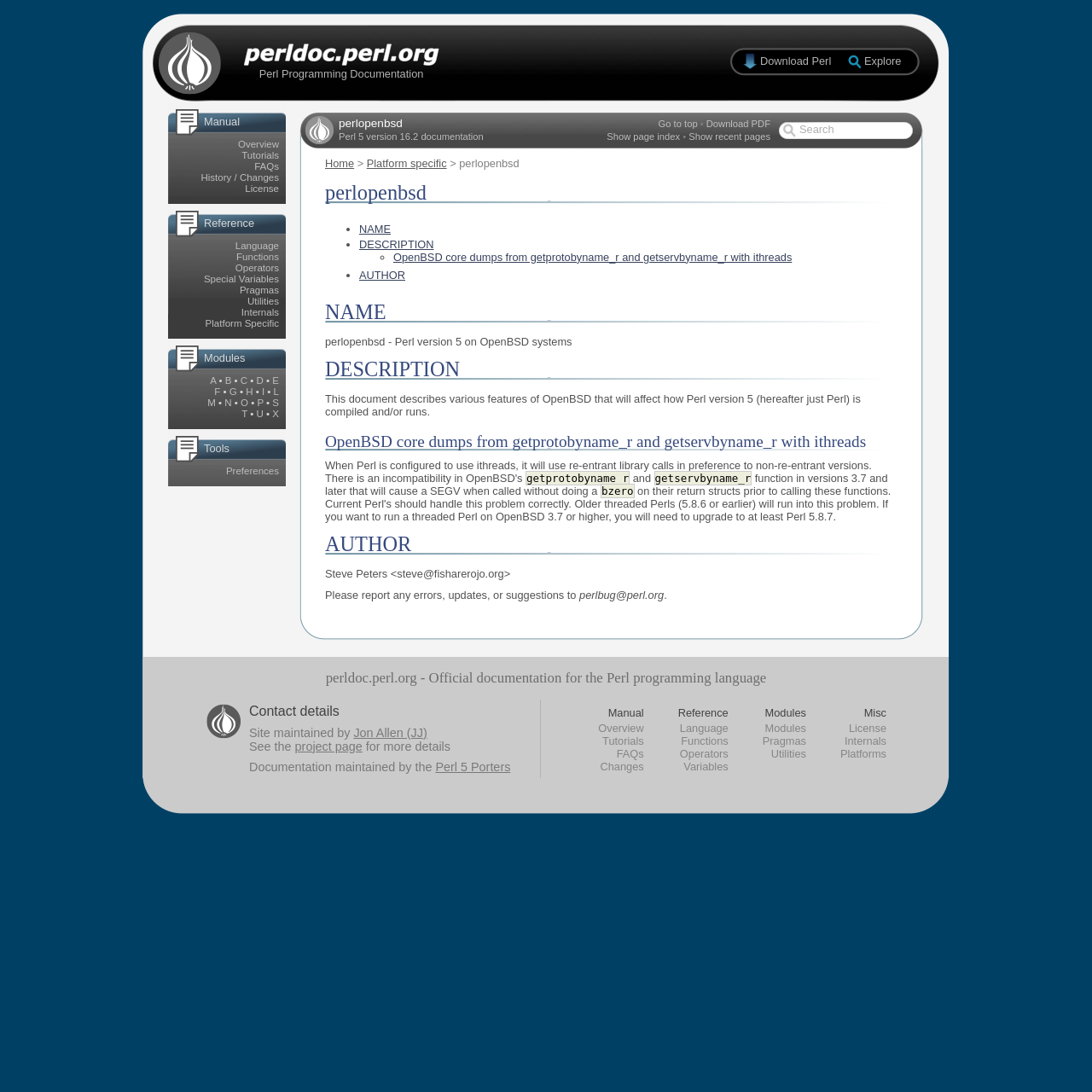Using floating point numbers between 0 and 1, provide the bounding box coordinates in the format (top-left x, top-left y, bottom-right x, bottom-right y). Locate the UI element described here: parent_node: Search alt="Search" name="q"

[0.734, 0.112, 0.827, 0.126]